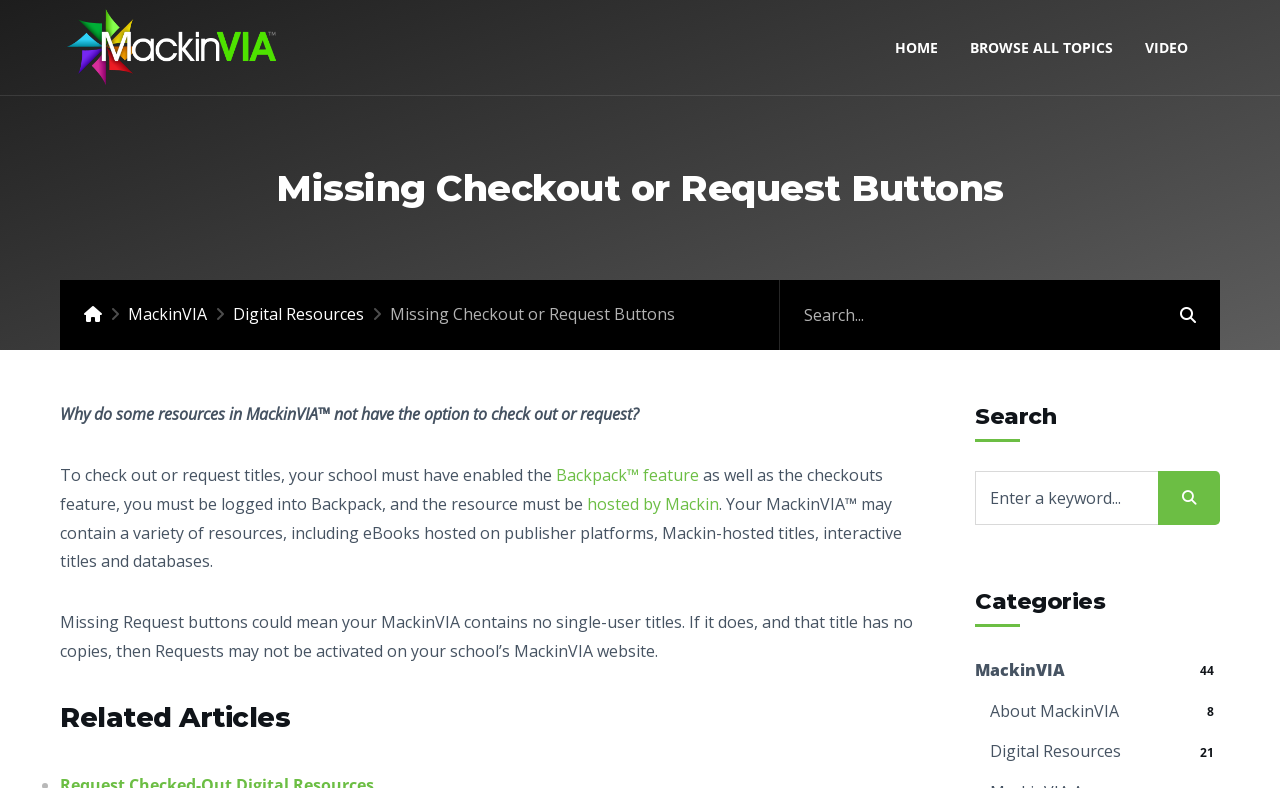Please identify the bounding box coordinates of the clickable element to fulfill the following instruction: "Search for a keyword". The coordinates should be four float numbers between 0 and 1, i.e., [left, top, right, bottom].

[0.61, 0.356, 0.903, 0.444]